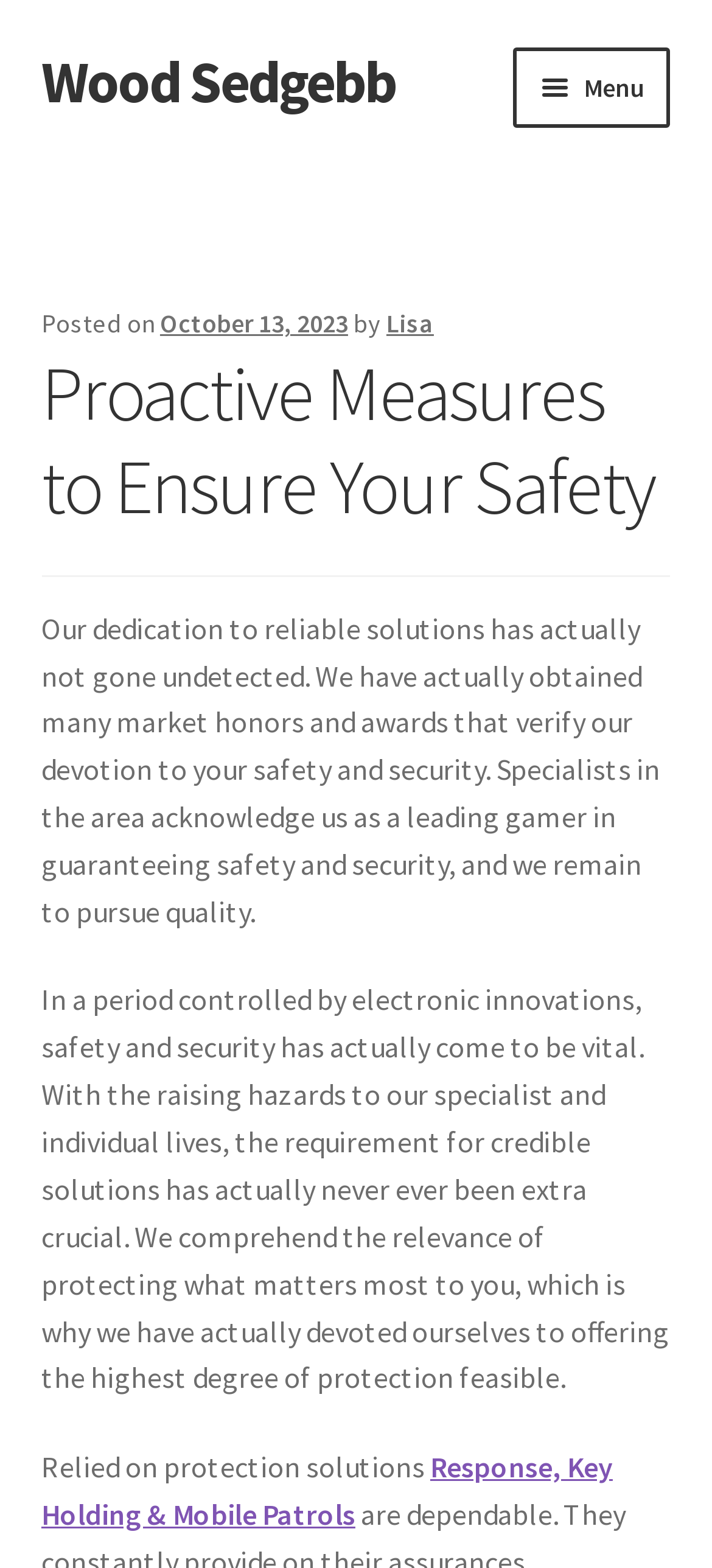Locate the bounding box coordinates of the area to click to fulfill this instruction: "Visit the 'Wood Sedgebb' website". The bounding box should be presented as four float numbers between 0 and 1, in the order [left, top, right, bottom].

[0.058, 0.029, 0.555, 0.076]